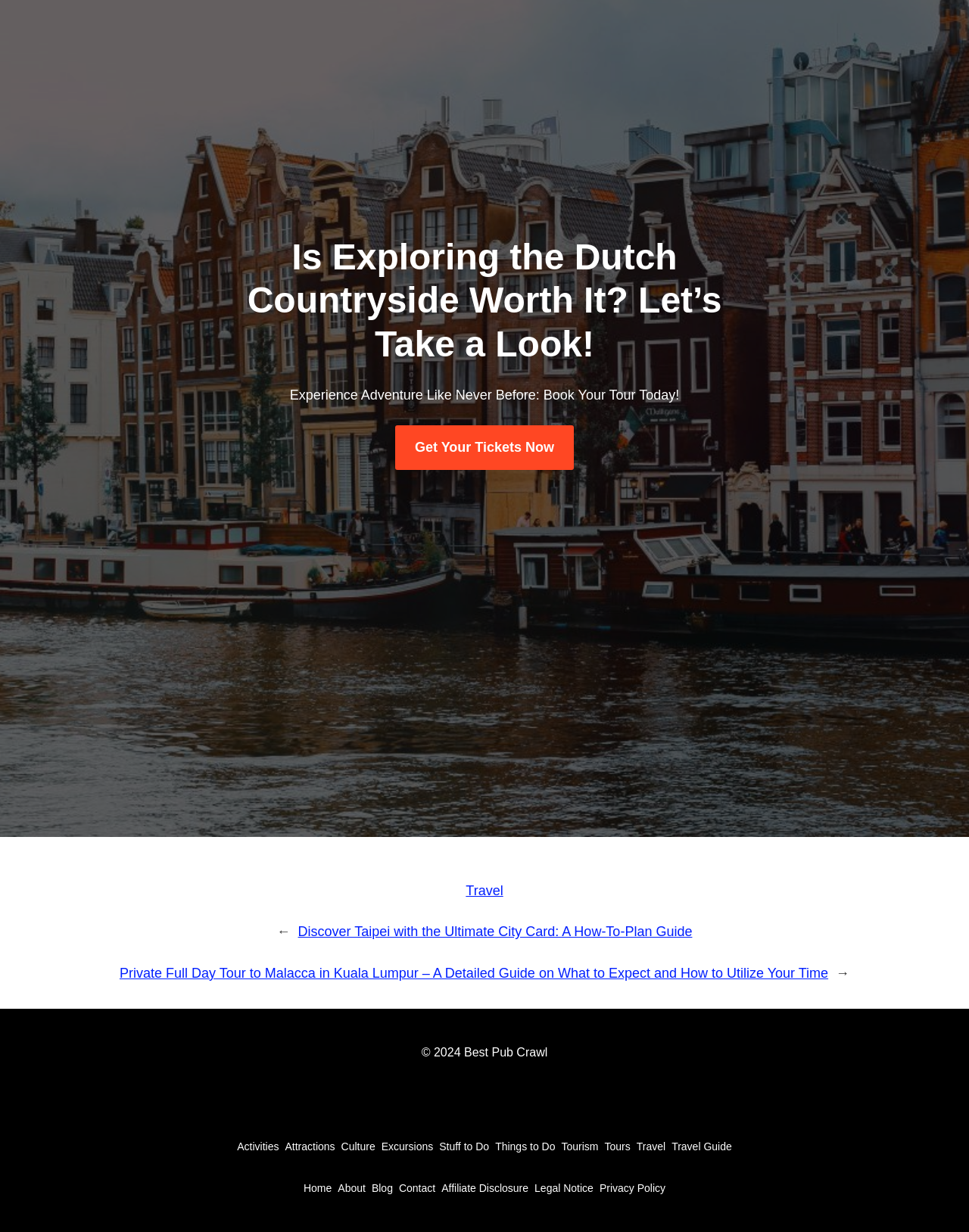What are the categories in the footer navigation?
Provide a comprehensive and detailed answer to the question.

The categories in the footer navigation are 'Activities', 'Attractions', 'Culture', 'Excursions', 'Stuff to Do', 'Things to Do', 'Tourism', 'Tours', and 'Travel Guide', as indicated by the links in the navigation element 'Footer navigation 2'.